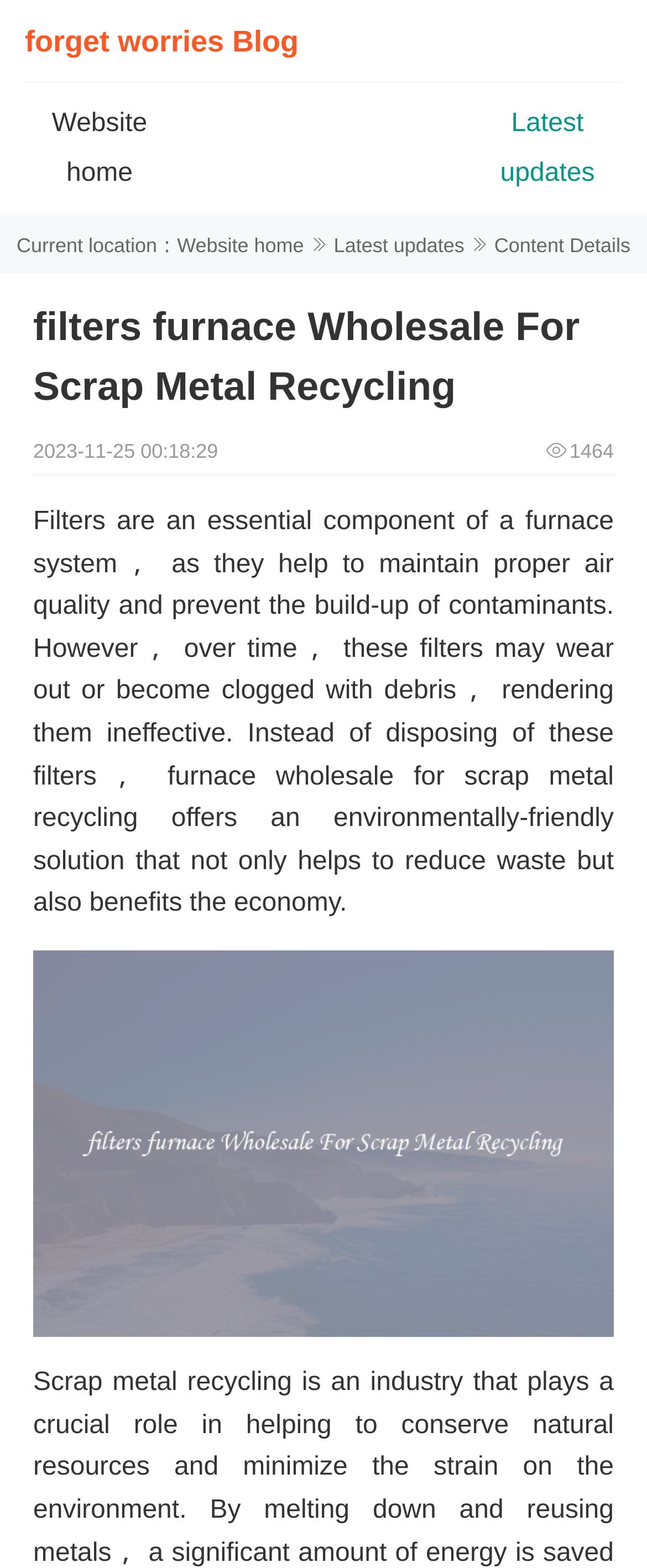Is there an image in the article?
Please provide a comprehensive answer based on the information in the image.

I found an image element in the article, which is located below the main text. The image is related to the topic of filters and furnace wholesale for scrap metal recycling.